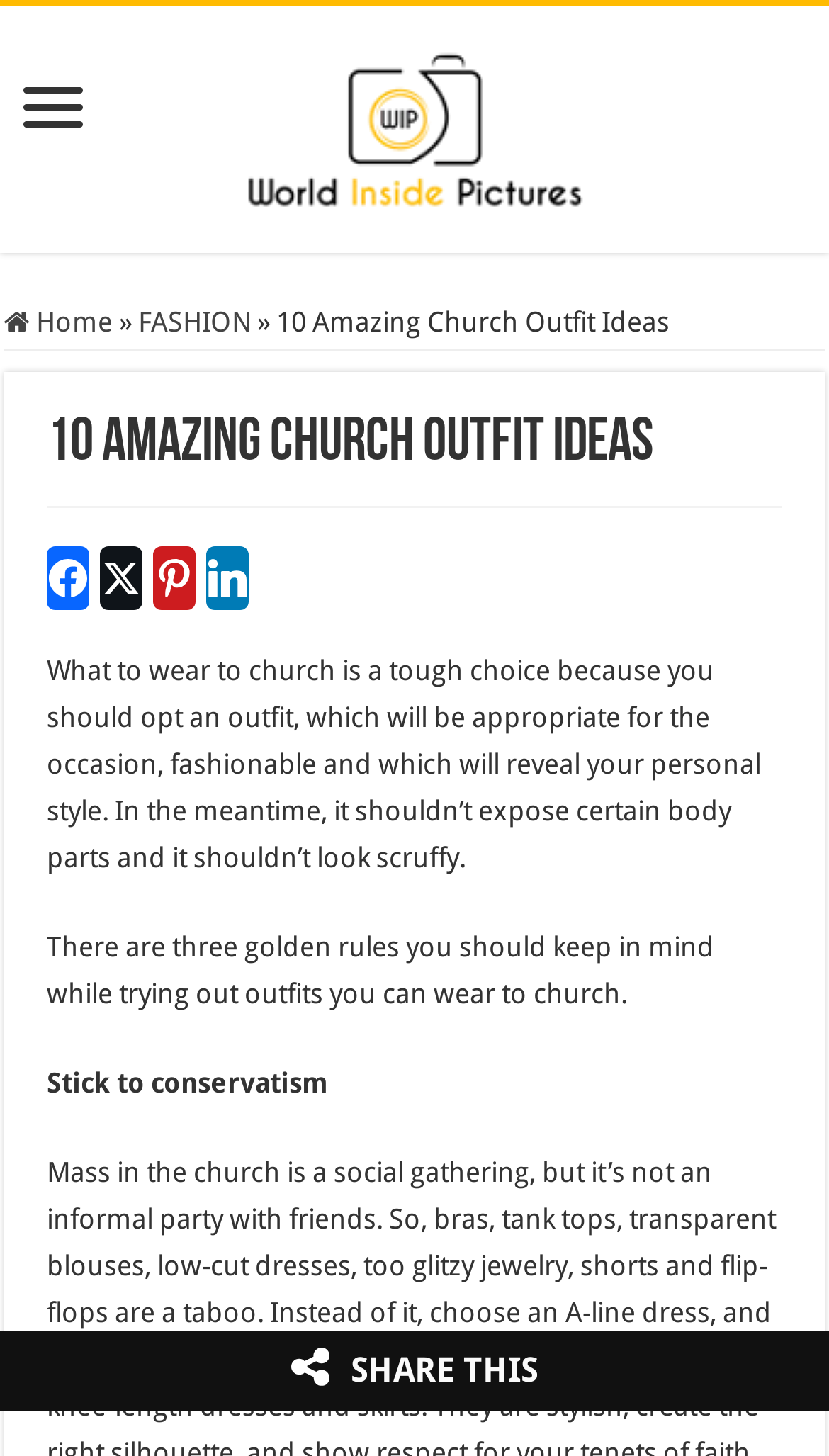Reply to the question with a single word or phrase:
What is the position of the 'FASHION' link?

Top-left